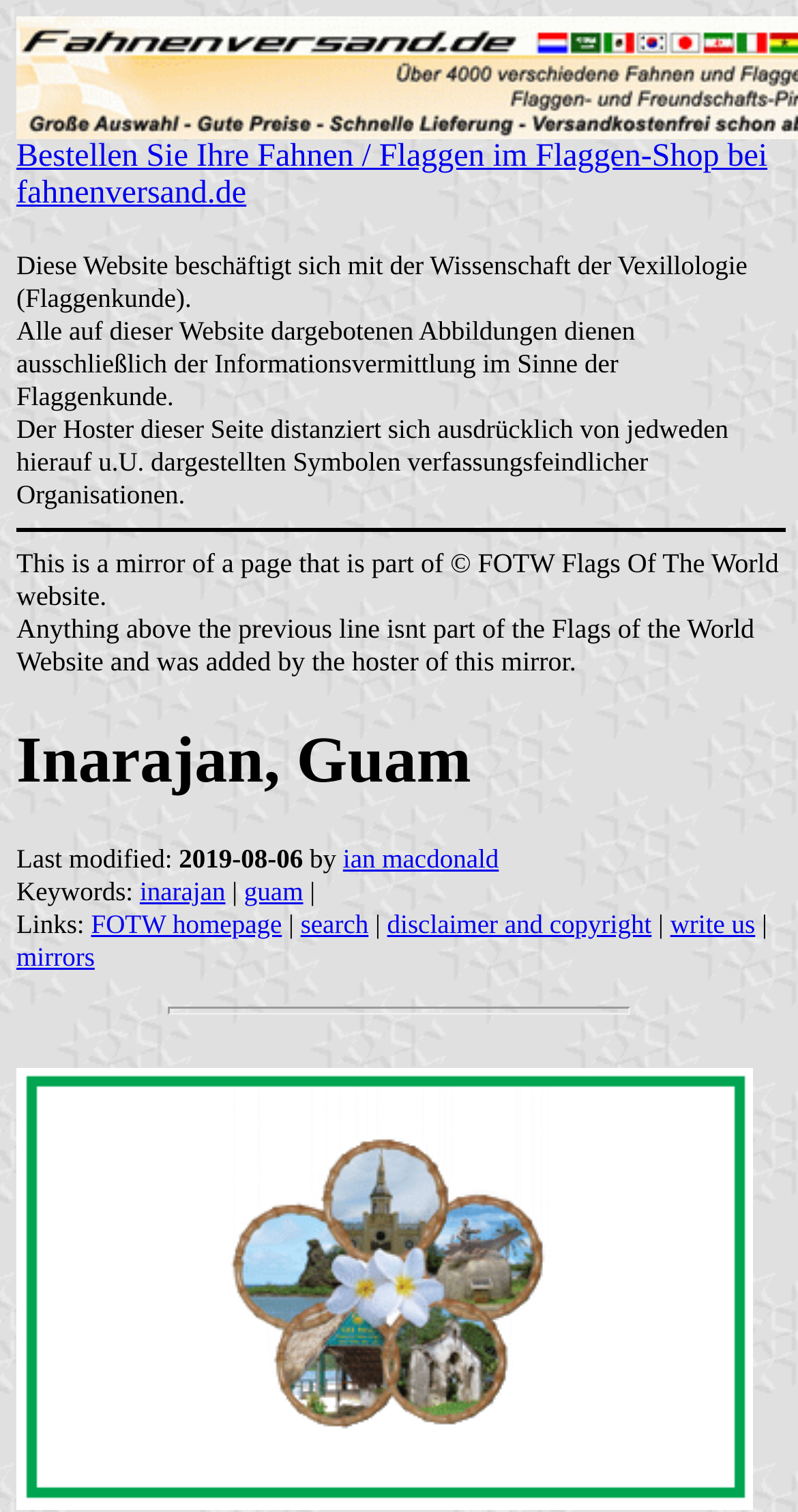What is the name of the location associated with the flag?
Analyze the screenshot and provide a detailed answer to the question.

The heading 'Inarajan, Guam' and the presence of a flag image suggest that the webpage is about the flag of Inarajan, Guam.